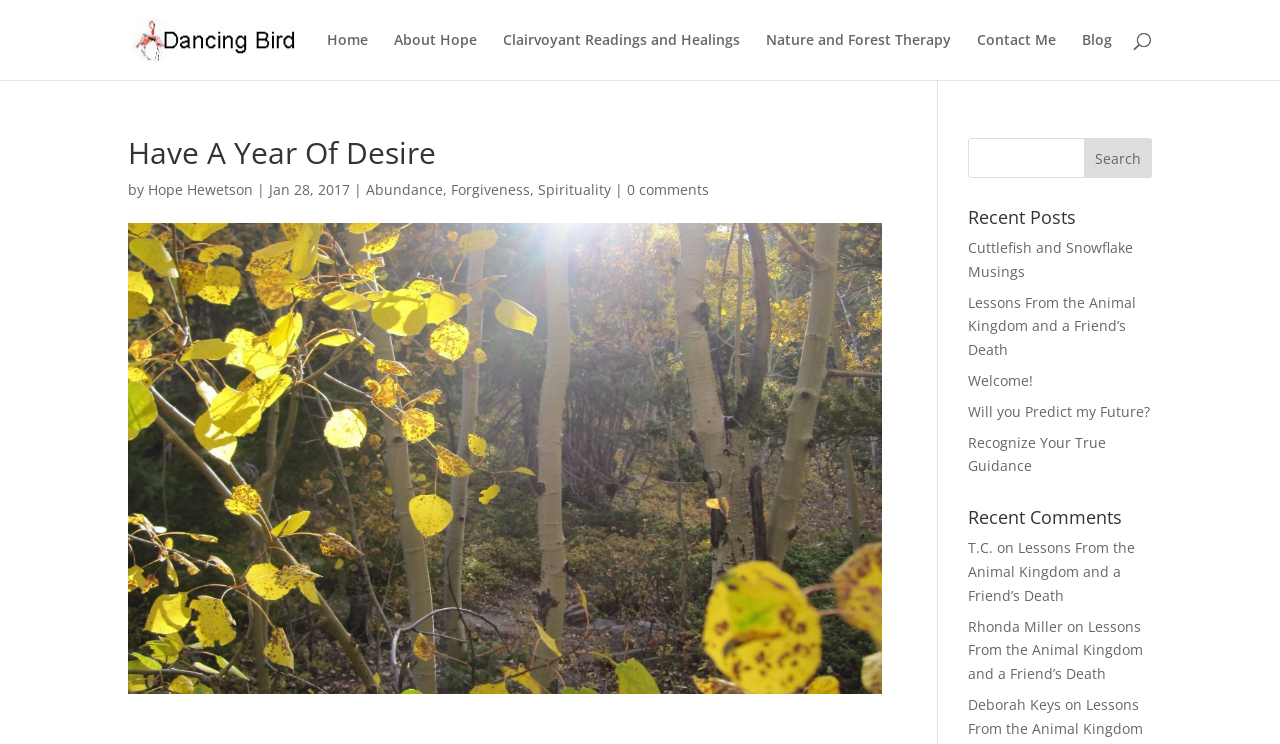Identify and provide the main heading of the webpage.

Have A Year Of Desire